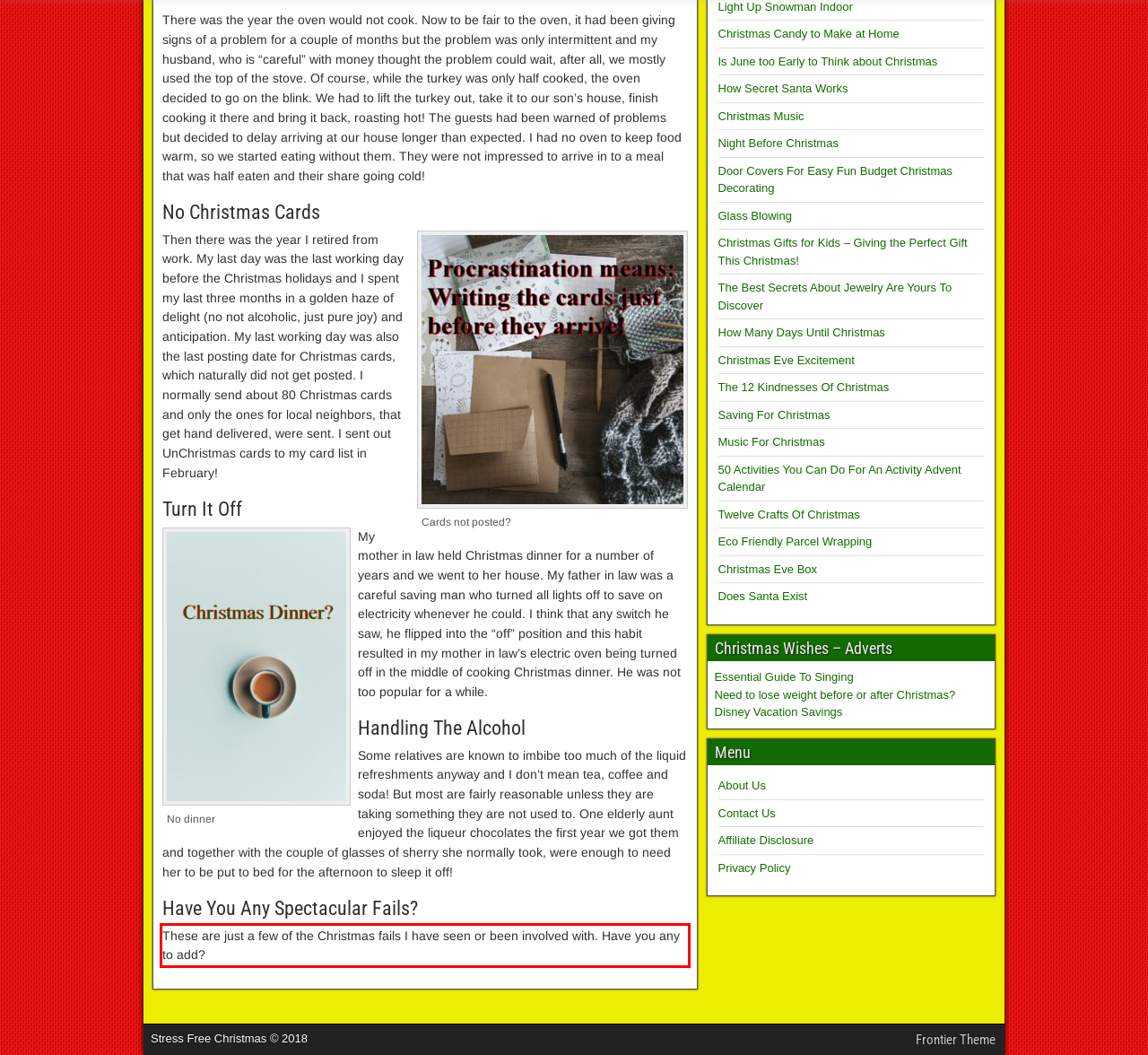Analyze the screenshot of the webpage that features a red bounding box and recognize the text content enclosed within this red bounding box.

These are just a few of the Christmas fails I have seen or been involved with. Have you any to add?